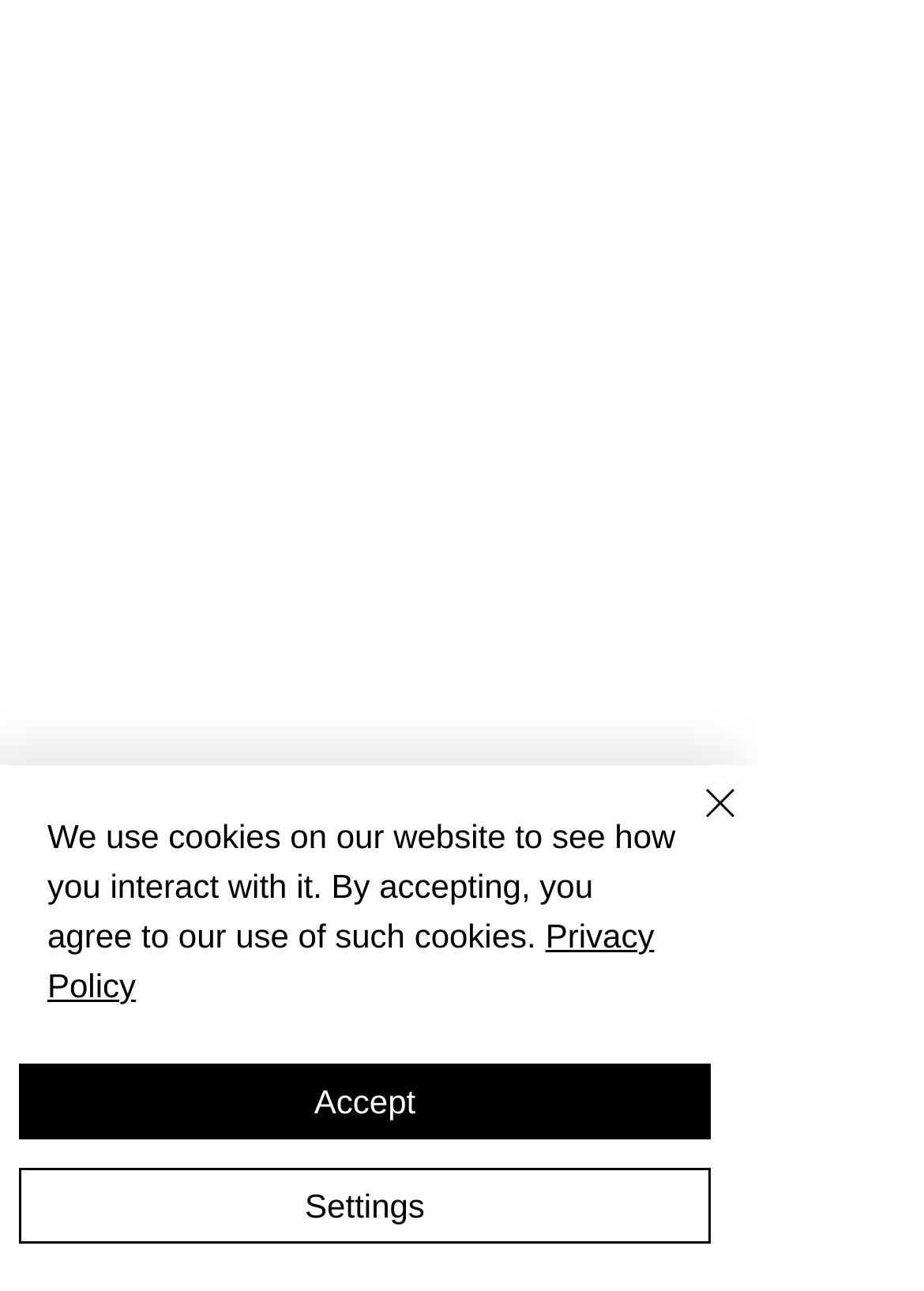From the webpage screenshot, identify the region described by रेफ की मात्रा वाले शब्द. Provide the bounding box coordinates as (top-left x, top-left y, bottom-right x, bottom-right y), with each value being a floating point number between 0 and 1.

None